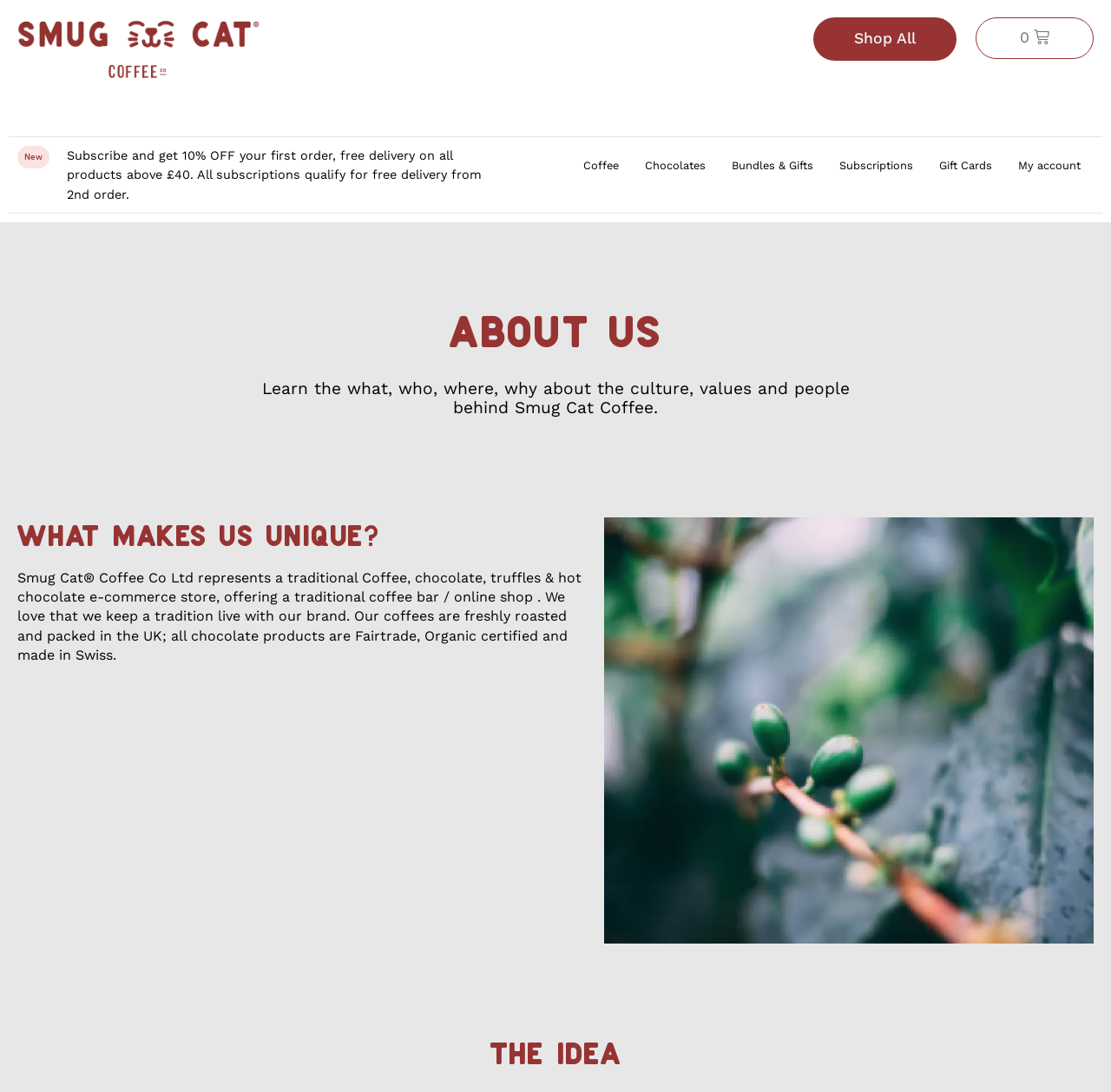Please specify the bounding box coordinates of the clickable region necessary for completing the following instruction: "Read about Subscriptions". The coordinates must consist of four float numbers between 0 and 1, i.e., [left, top, right, bottom].

[0.755, 0.134, 0.822, 0.17]